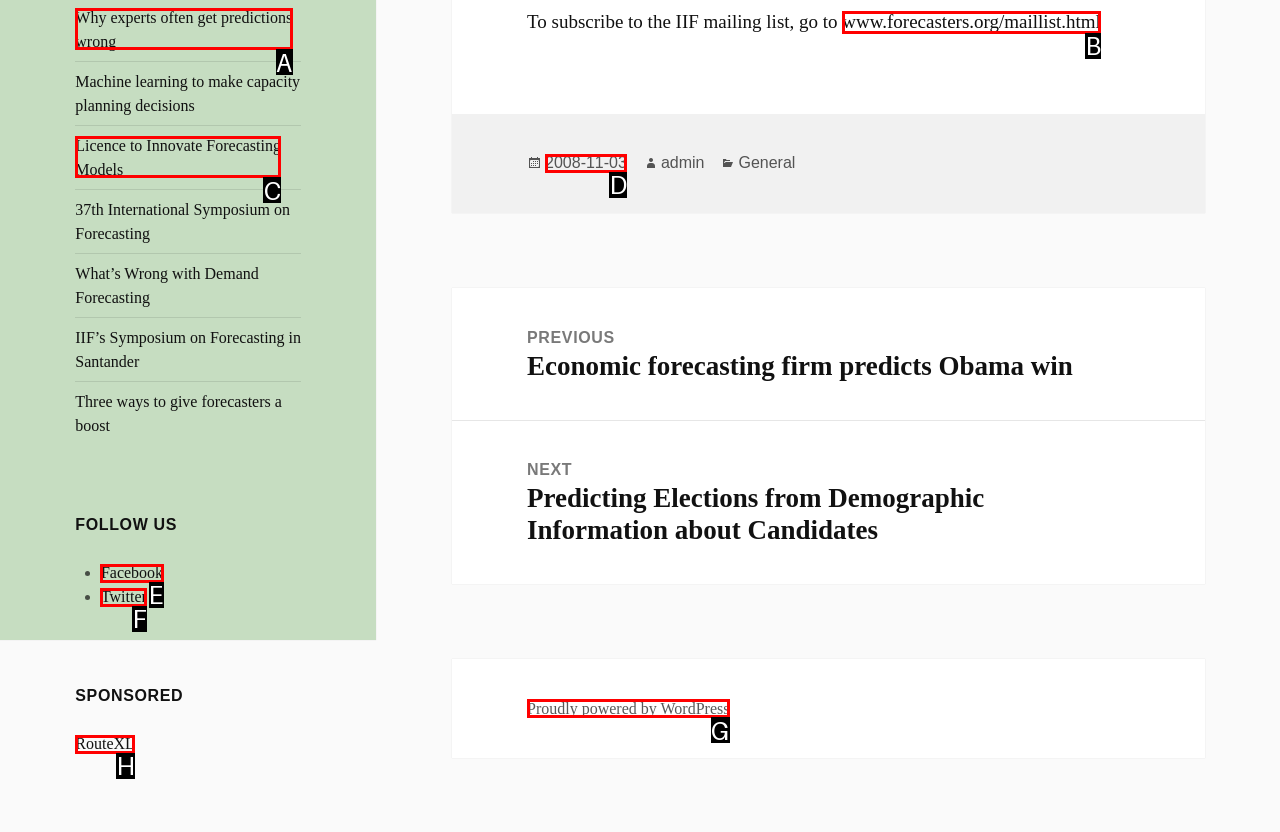Tell me which one HTML element best matches the description: Licence to Innovate Forecasting Models Answer with the option's letter from the given choices directly.

C